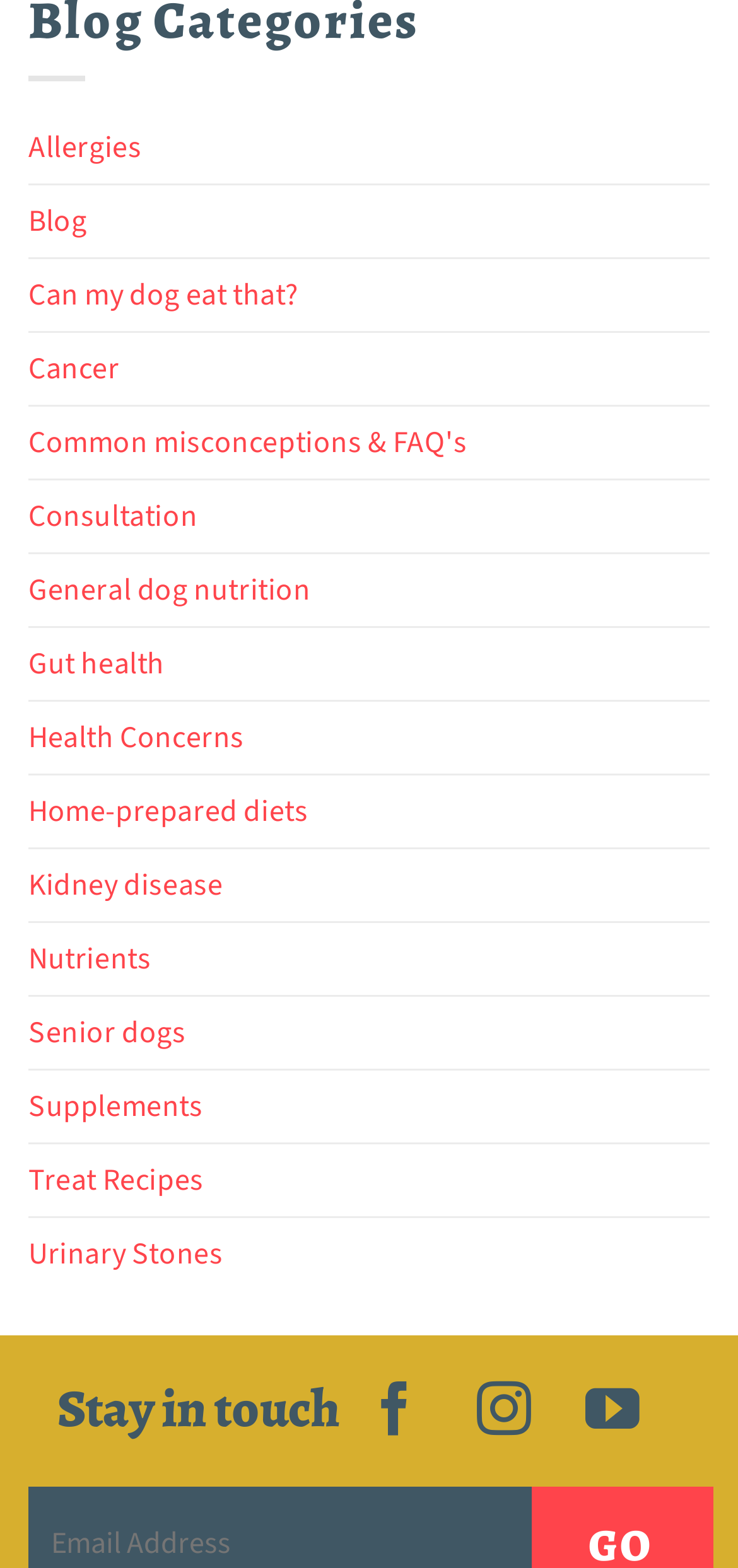Pinpoint the bounding box coordinates of the element you need to click to execute the following instruction: "Explore 'Treat Recipes'". The bounding box should be represented by four float numbers between 0 and 1, in the format [left, top, right, bottom].

[0.038, 0.73, 0.276, 0.776]